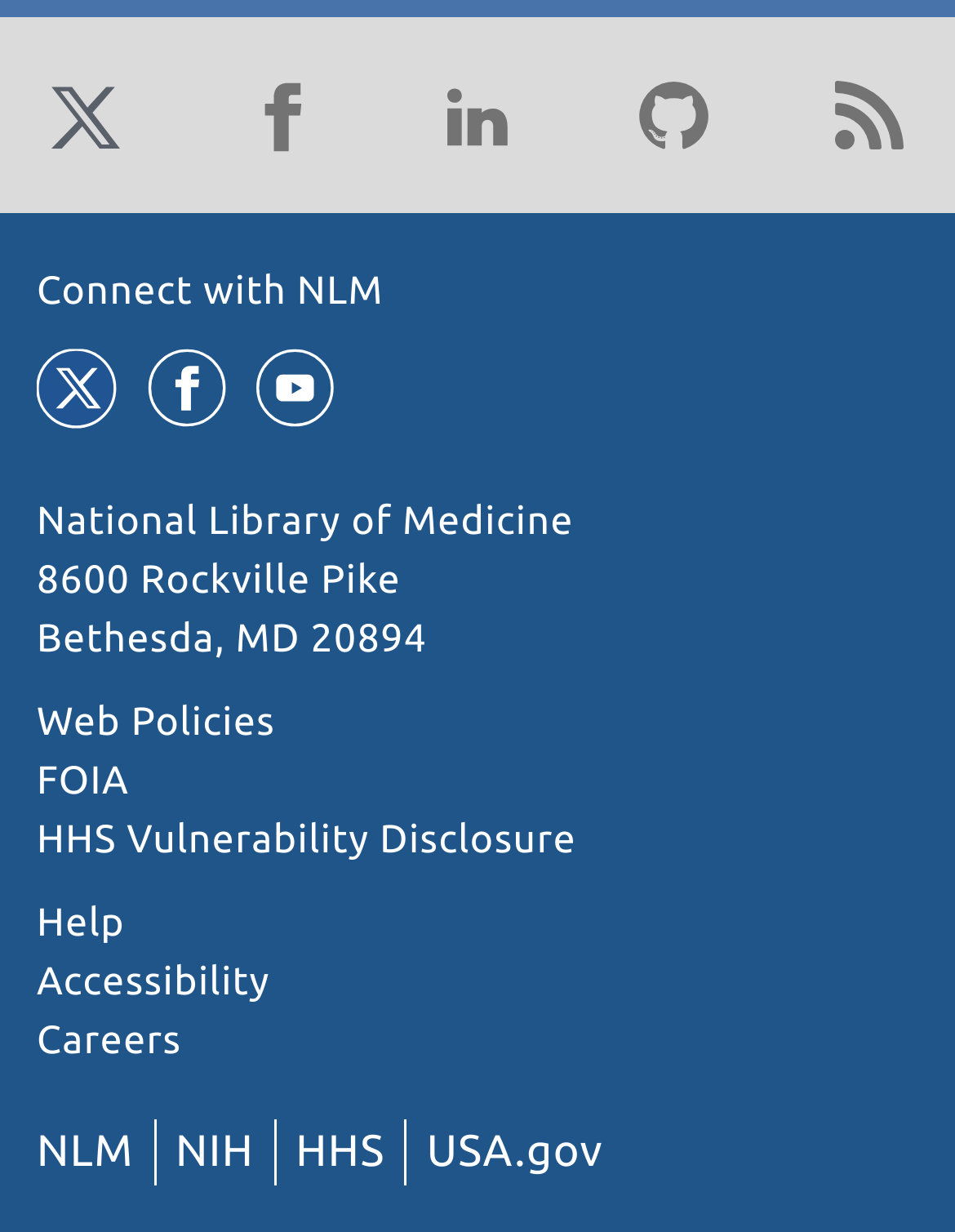How many images are there at the top of the webpage?
Give a one-word or short-phrase answer derived from the screenshot.

5